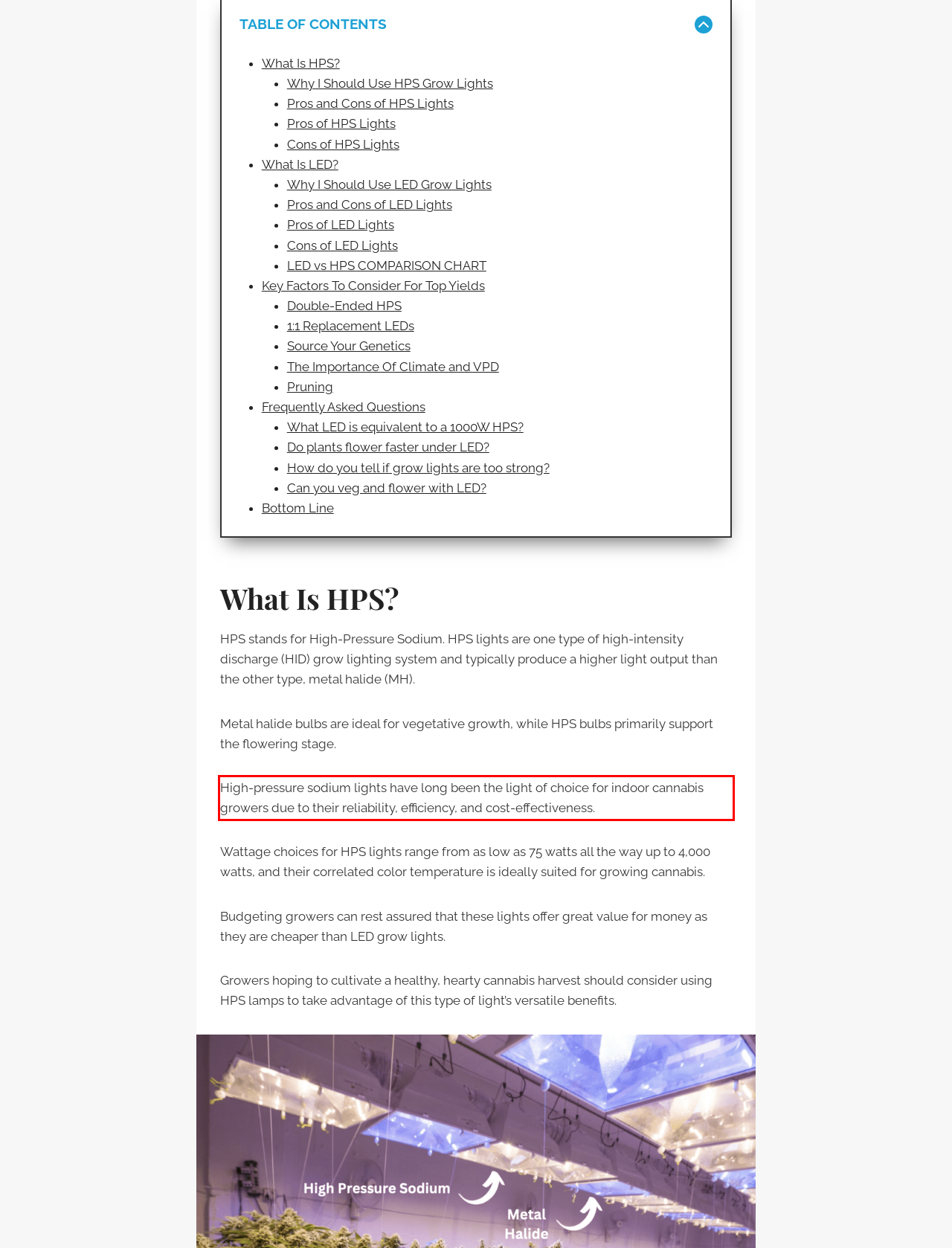Using the provided screenshot of a webpage, recognize and generate the text found within the red rectangle bounding box.

High-pressure sodium lights have long been the light of choice for indoor cannabis growers due to their reliability, efficiency, and cost-effectiveness.